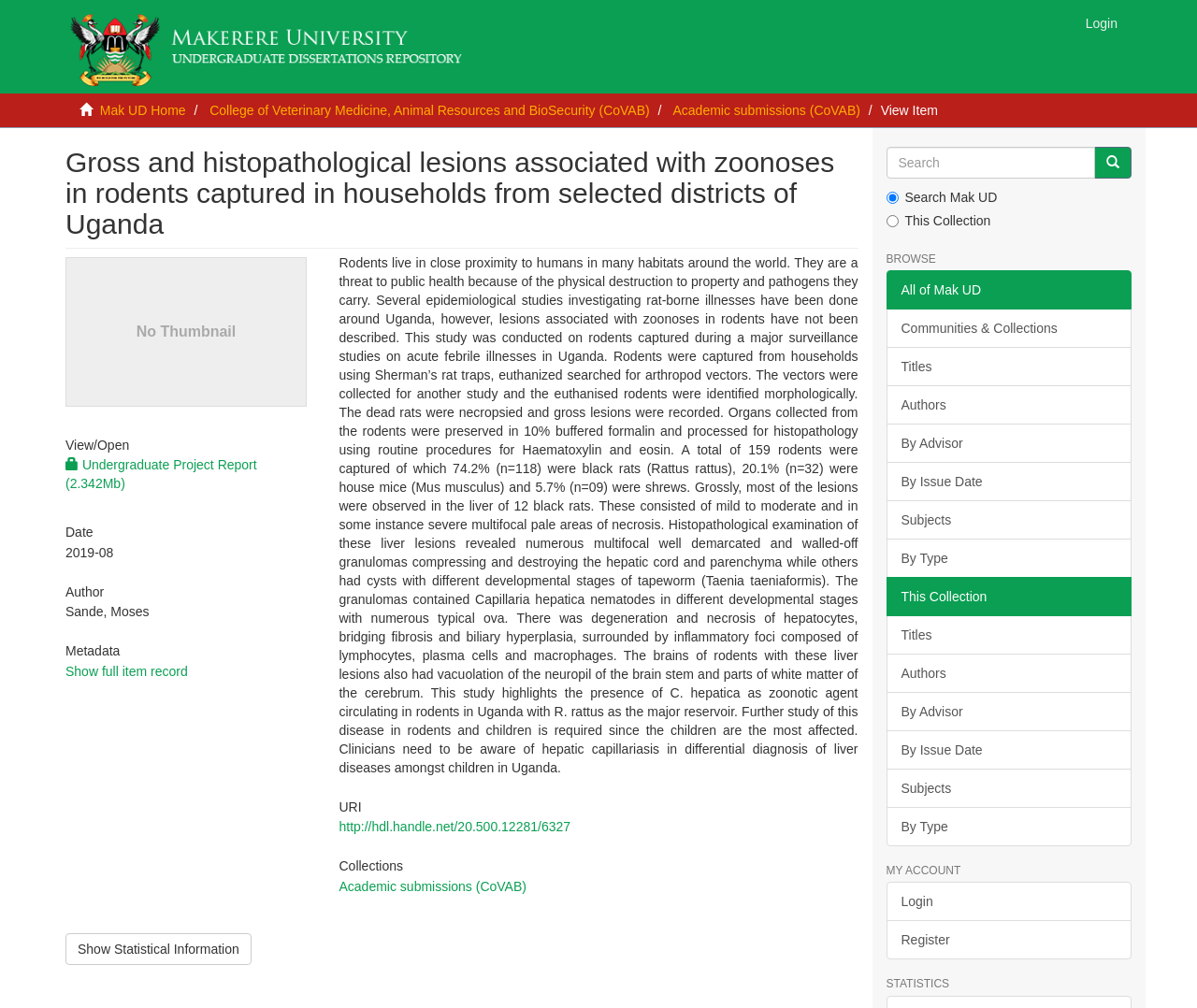Pinpoint the bounding box coordinates of the area that should be clicked to complete the following instruction: "View the item". The coordinates must be given as four float numbers between 0 and 1, i.e., [left, top, right, bottom].

[0.736, 0.102, 0.783, 0.117]